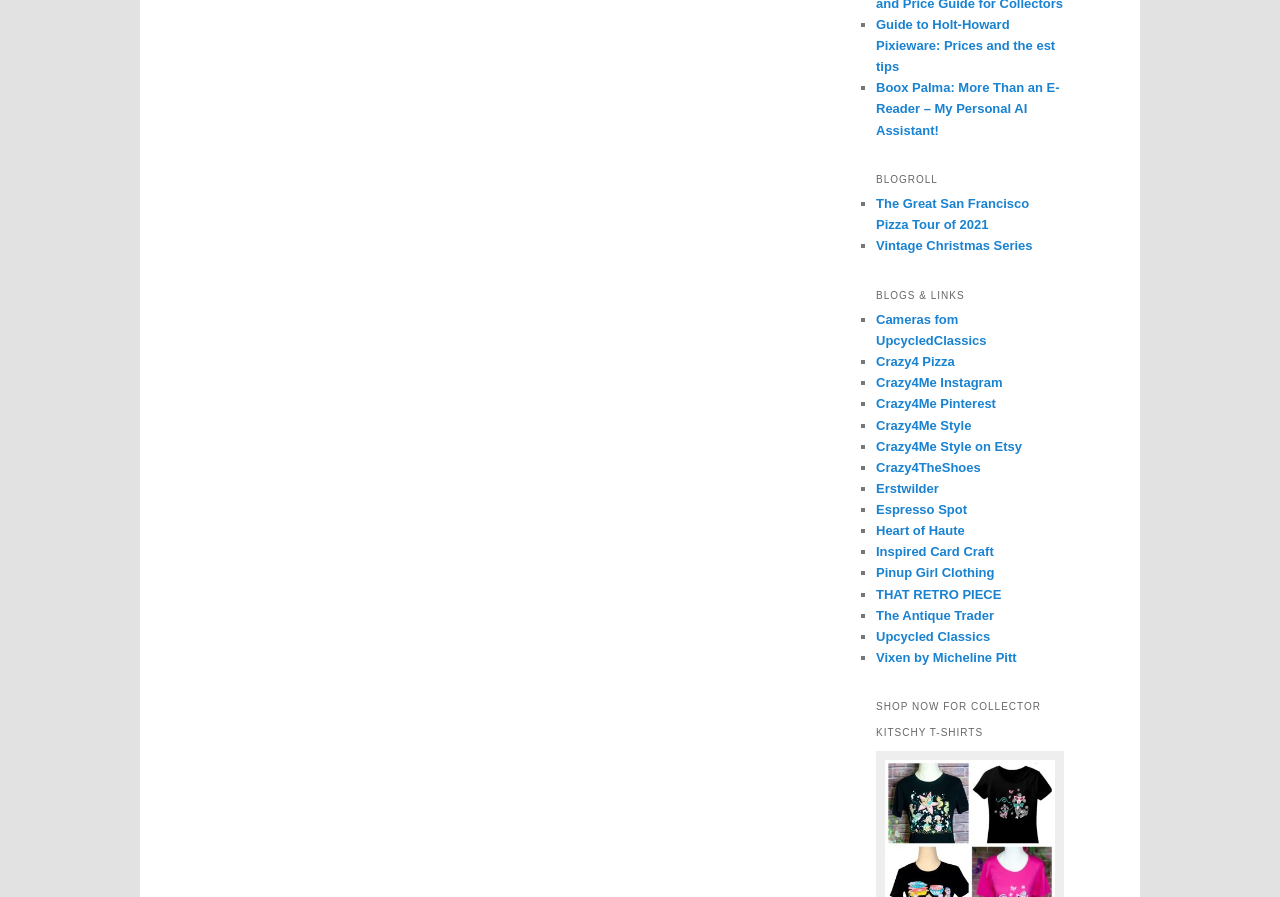Given the element description: "Espresso Spot", predict the bounding box coordinates of the UI element it refers to, using four float numbers between 0 and 1, i.e., [left, top, right, bottom].

[0.684, 0.56, 0.755, 0.576]